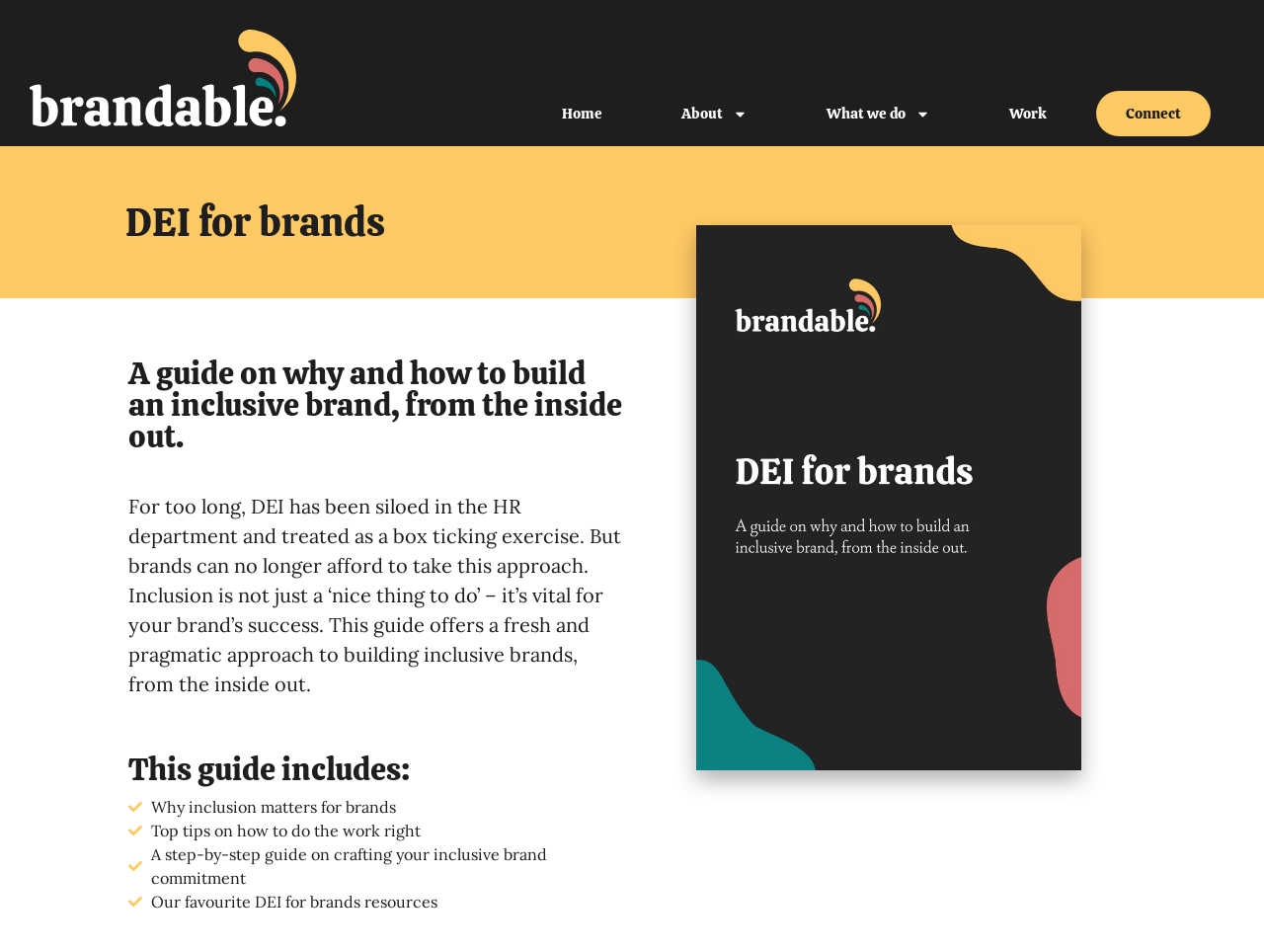Can you give a detailed response to the following question using the information from the image? What is the main topic of this webpage?

Based on the webpage content, the main topic is about Diversity, Equity, and Inclusion (DEI) for brands, which is evident from the heading 'DEI for brands' and the subsequent text discussing the importance of inclusion for brand success.